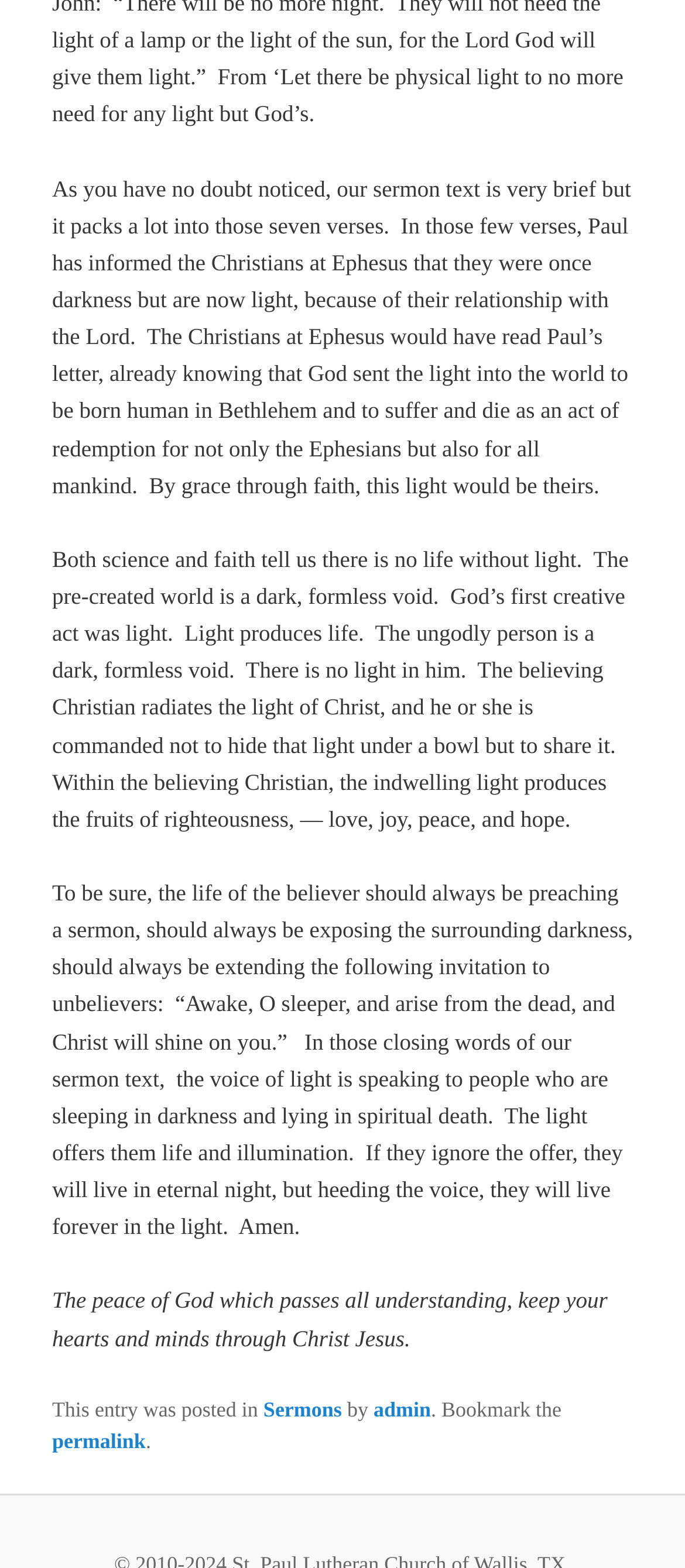Please examine the image and answer the question with a detailed explanation:
What is the blessing mentioned at the end of the sermon?

The sermon text concludes with a blessing, praying that the peace of God which passes all understanding will keep the hearts and minds of believers through Christ Jesus. This blessing is a prayer for believers to experience the peace and comfort of God in their lives.